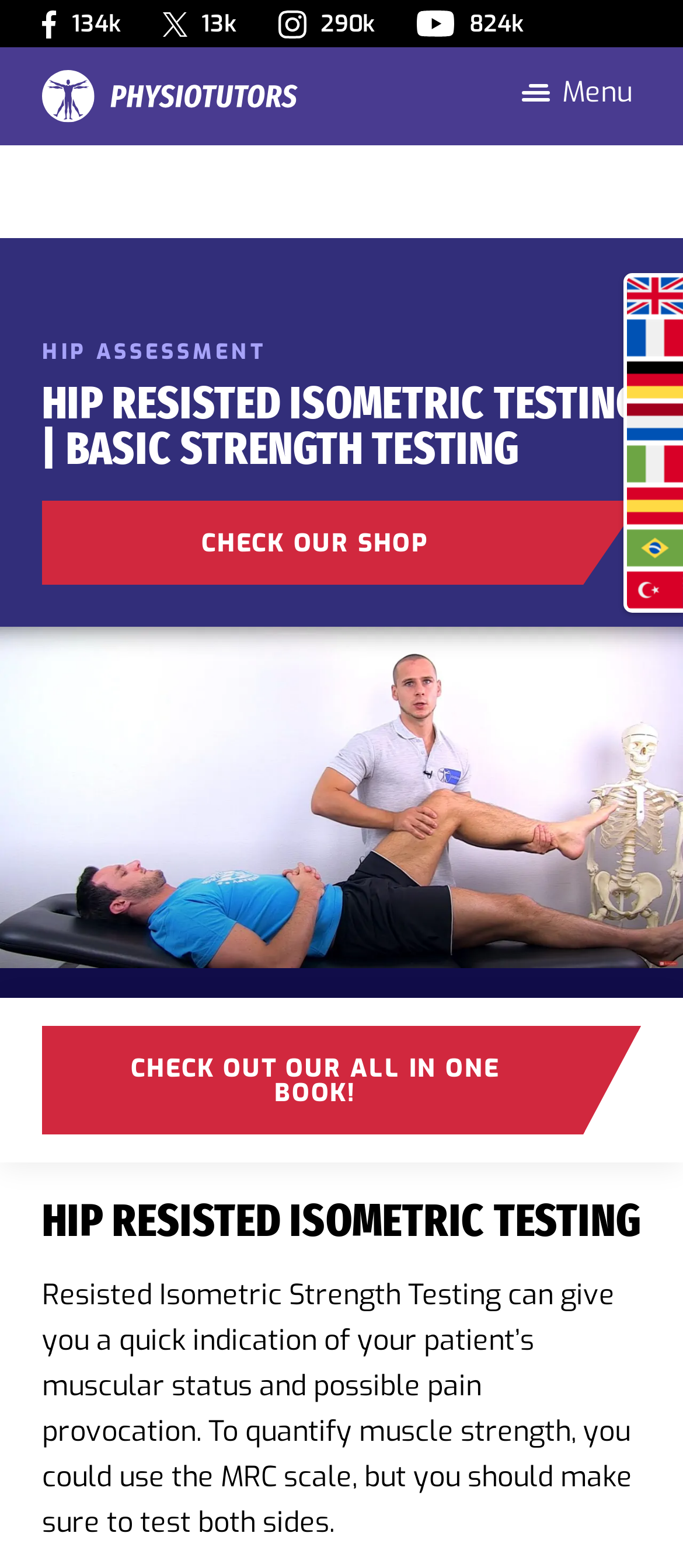Provide an in-depth description of the elements and layout of the webpage.

This webpage is about Hip Resisted Isometric Testing, a part of basic strength assessment. At the top left, there is a logo of Phy with a white background. Below the logo, there is a navigation menu button labeled "Menu". 

To the right of the logo, there are four social media links, each accompanied by an icon: Path, 13k, 003-instagram, and 004-youtube. 

Below these social media links, there is a large heading that reads "HIP RESISTED ISOMETRIC TESTING | BASIC STRENGTH TESTING". 

Underneath the heading, there is a link to "CHECK OUR SHOP". 

On the left side of the page, there is a large image related to Hip Resisted Isometric Testing, taking up most of the vertical space. 

To the right of the image, there is a section with a heading "HIP RESISTED ISOMETRIC TESTING". Below the heading, there is a paragraph of text explaining that Resisted Isometric Strength Testing can give a quick indication of a patient's muscular status and possible pain provocation. 

Below this text, there is a link to "CHECK OUT OUR ALL IN ONE BOOK!". 

Further down, there is a call-to-action to "Download our FREE app". 

At the bottom right of the page, there are language selection links for English, French, German, Dutch, Italian, Spanish, Portuguese, and Turkish.